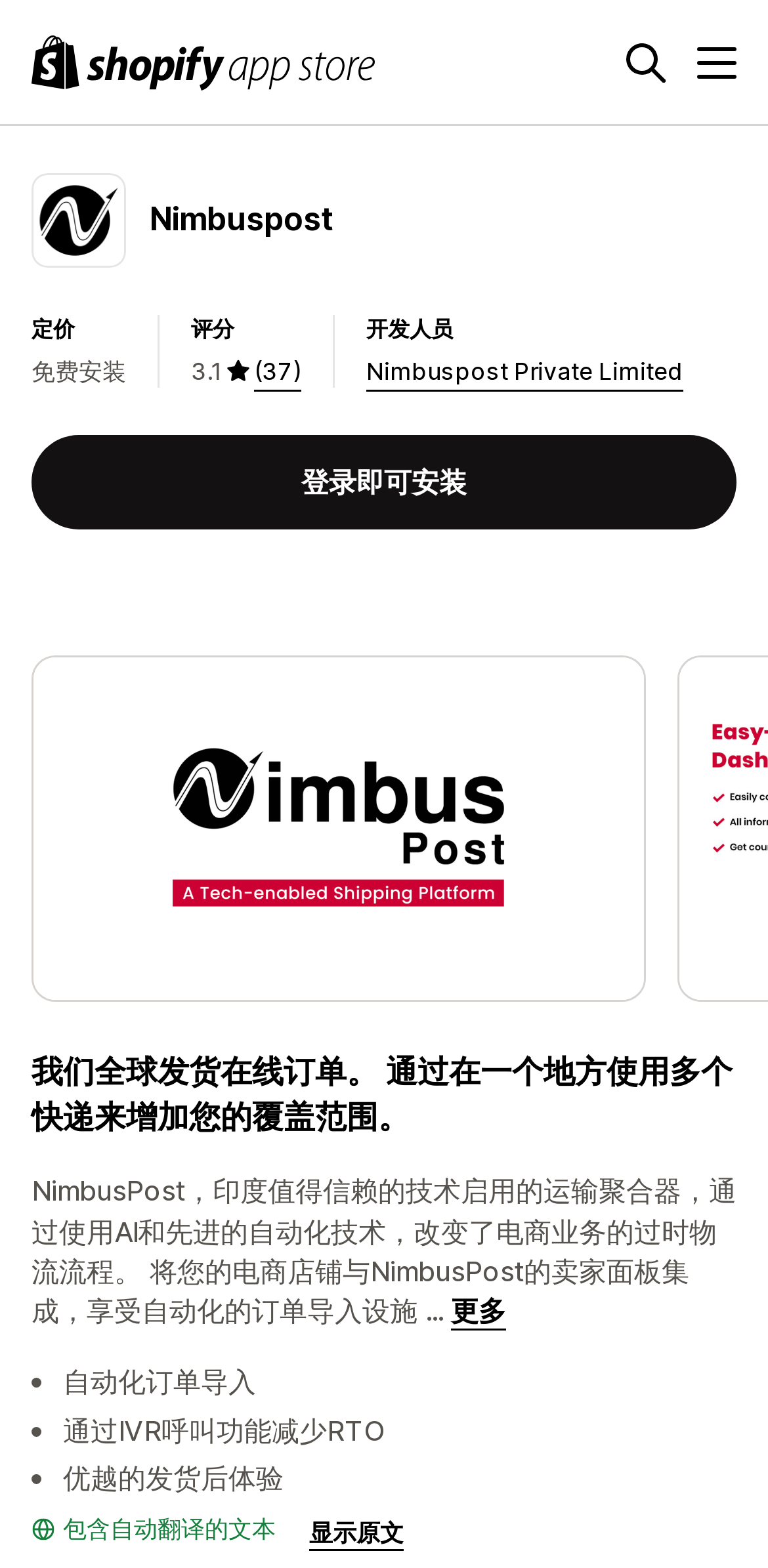What is the benefit of using Nimbuspost?
Using the visual information, reply with a single word or short phrase.

To increase coverage range